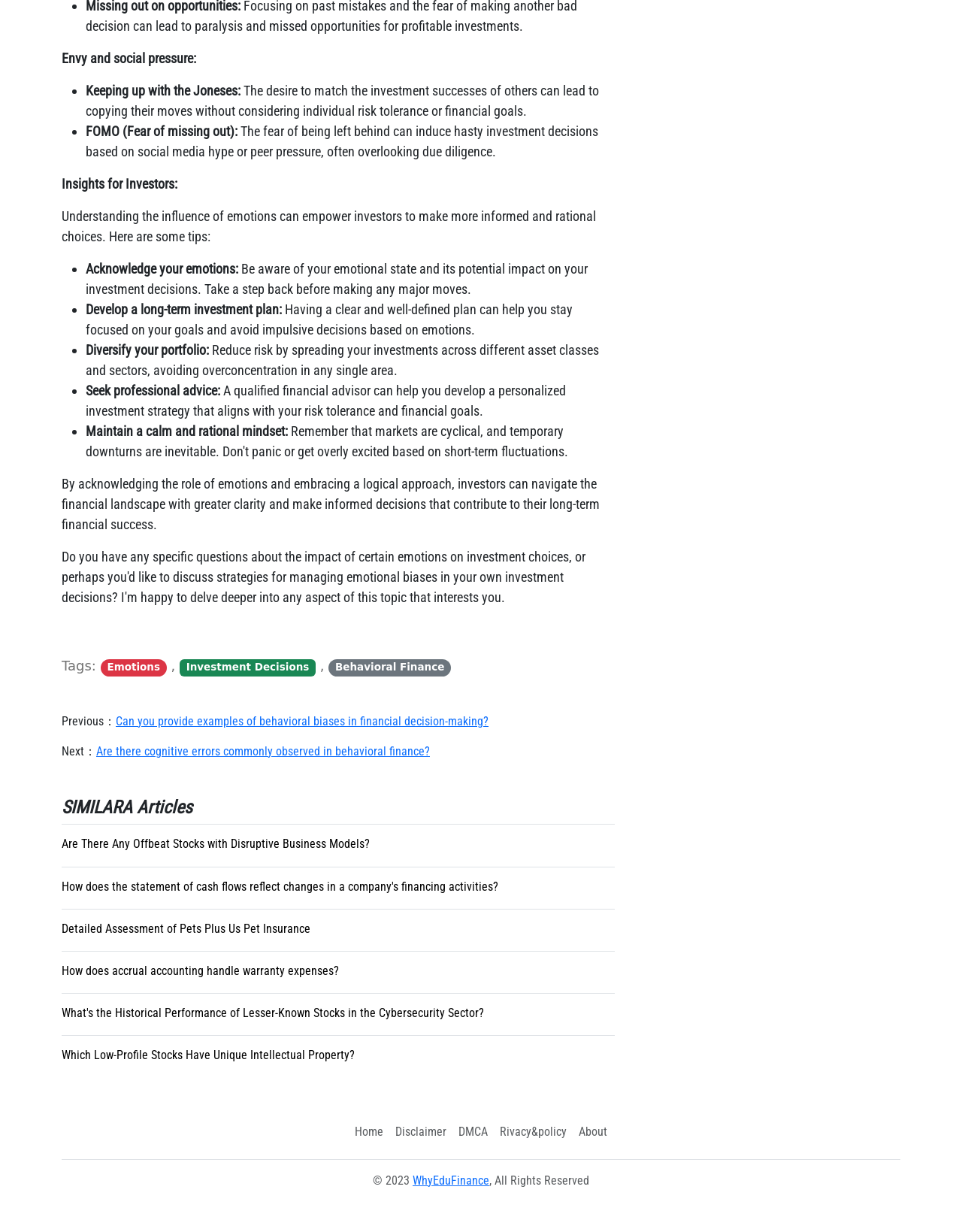Please locate the bounding box coordinates of the element that should be clicked to complete the given instruction: "Go to the home page".

[0.362, 0.906, 0.405, 0.931]